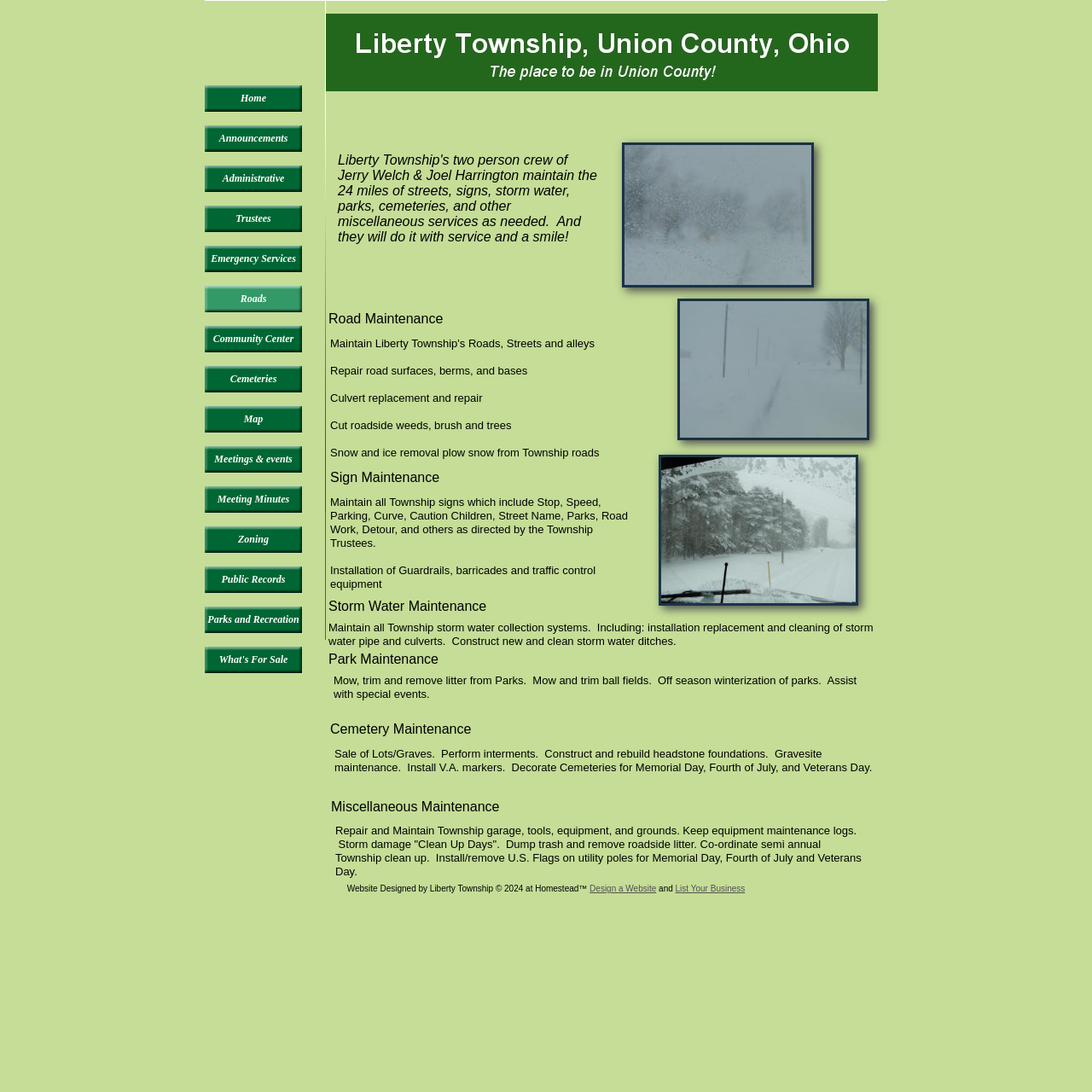Give a short answer to this question using one word or a phrase:
What is the category of 'Emergency Services'?

Administrative